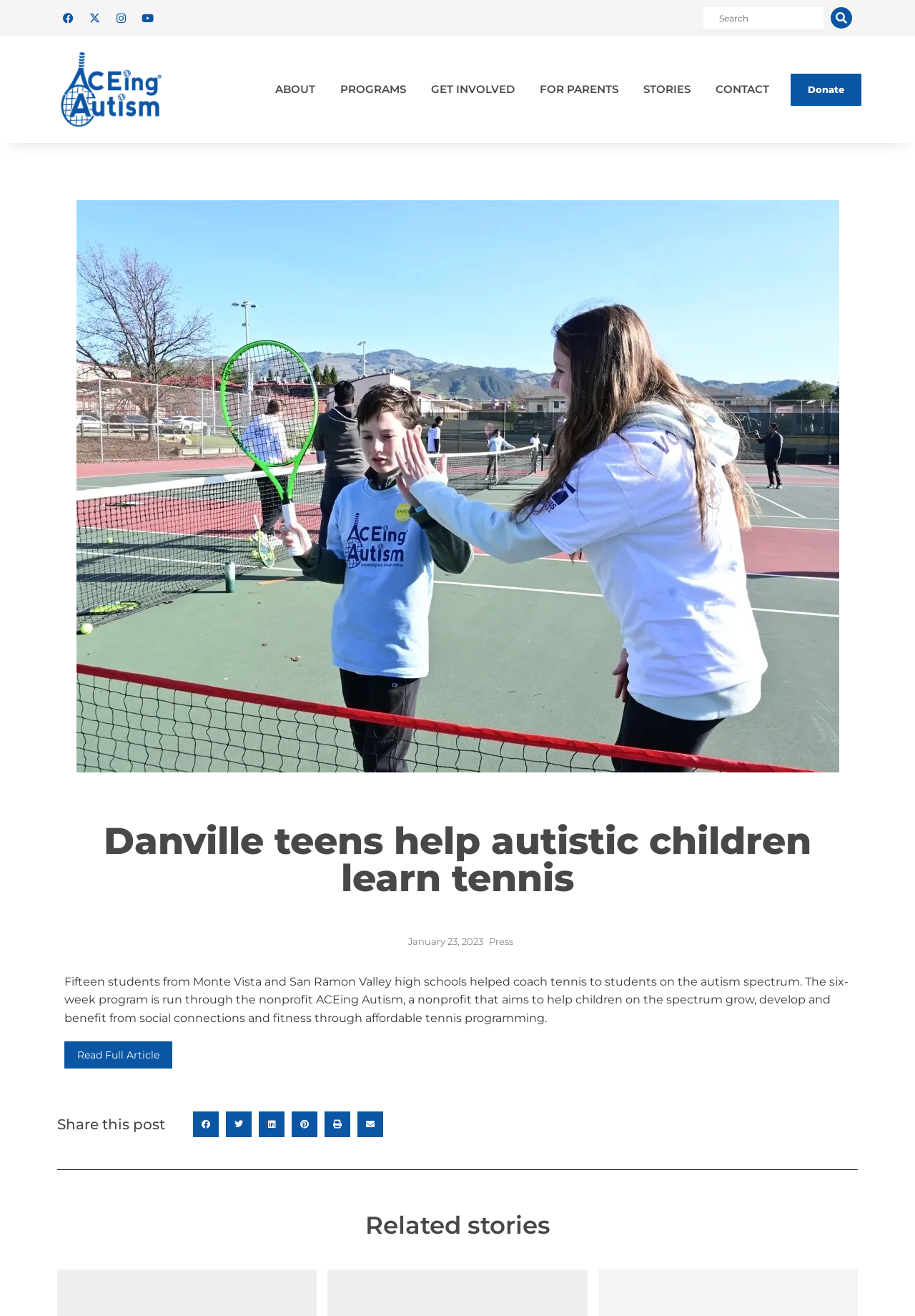What is the duration of the program?
Give a detailed response to the question by analyzing the screenshot.

The answer can be found in the StaticText element with the text 'The six-week program is run through the nonprofit ACEing Autism, a nonprofit that aims to help children on the spectrum grow, develop and benefit from social connections and fitness through affordable tennis programming.'